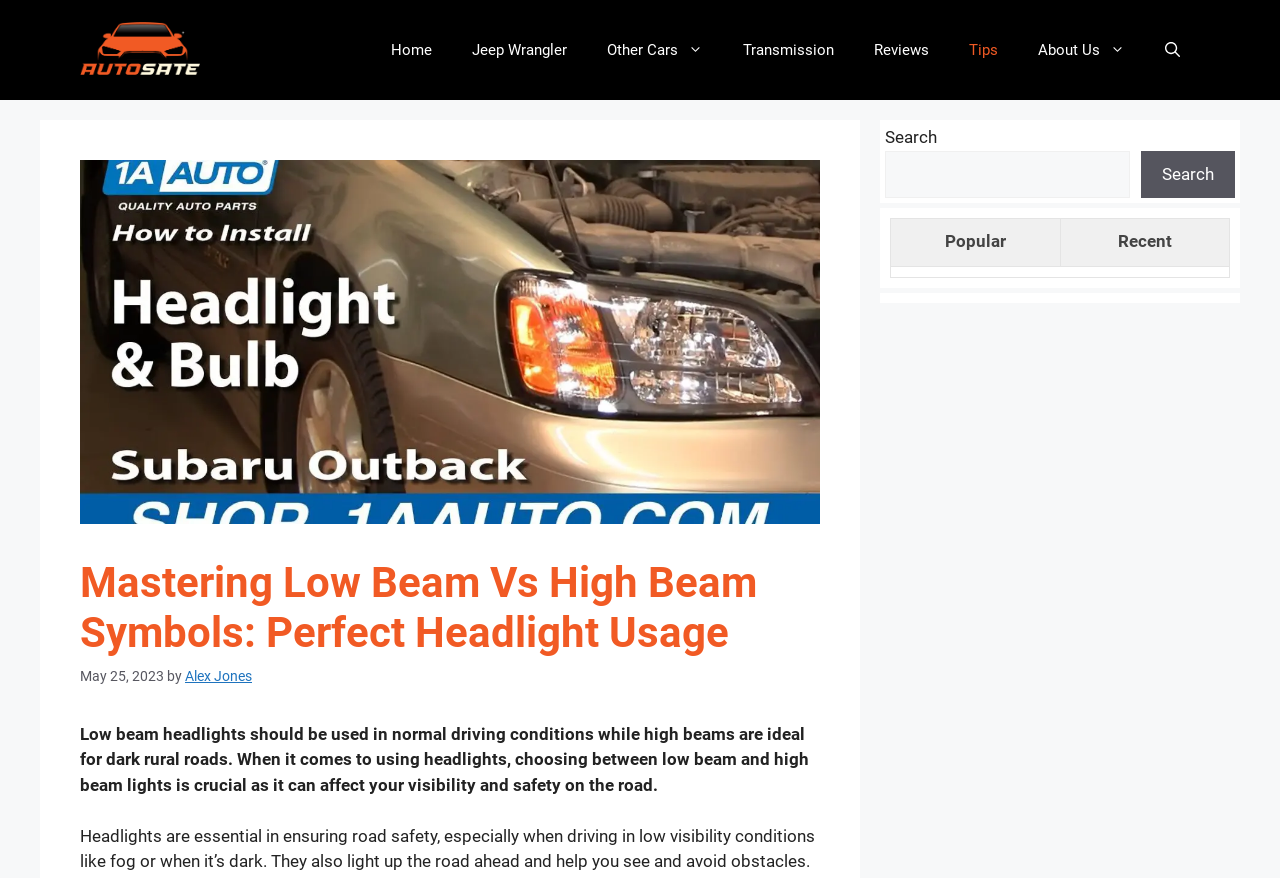Locate the bounding box of the user interface element based on this description: "Transmission".

[0.565, 0.023, 0.667, 0.091]